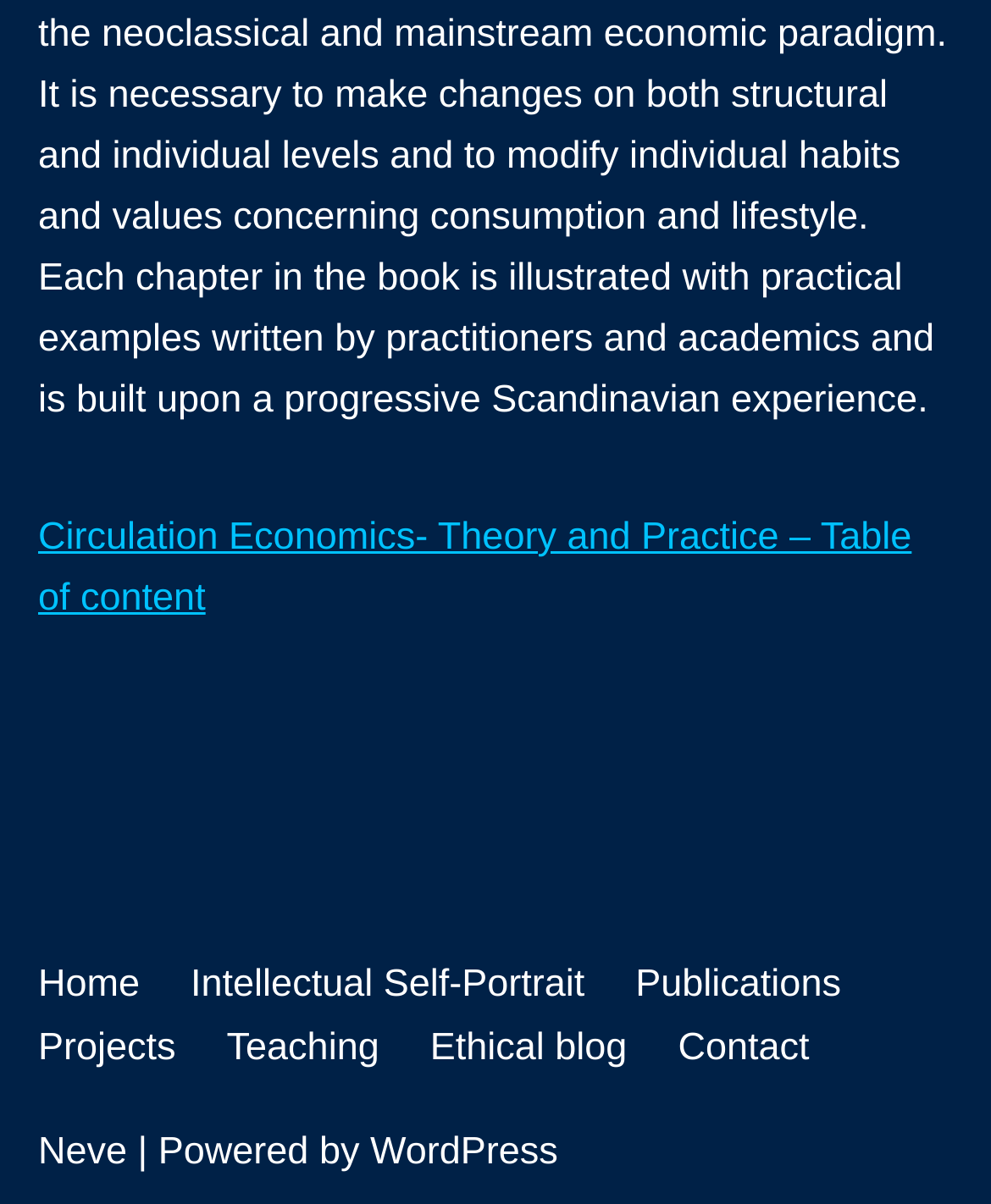Please determine the bounding box coordinates of the element's region to click for the following instruction: "contact the author".

[0.684, 0.846, 0.817, 0.899]